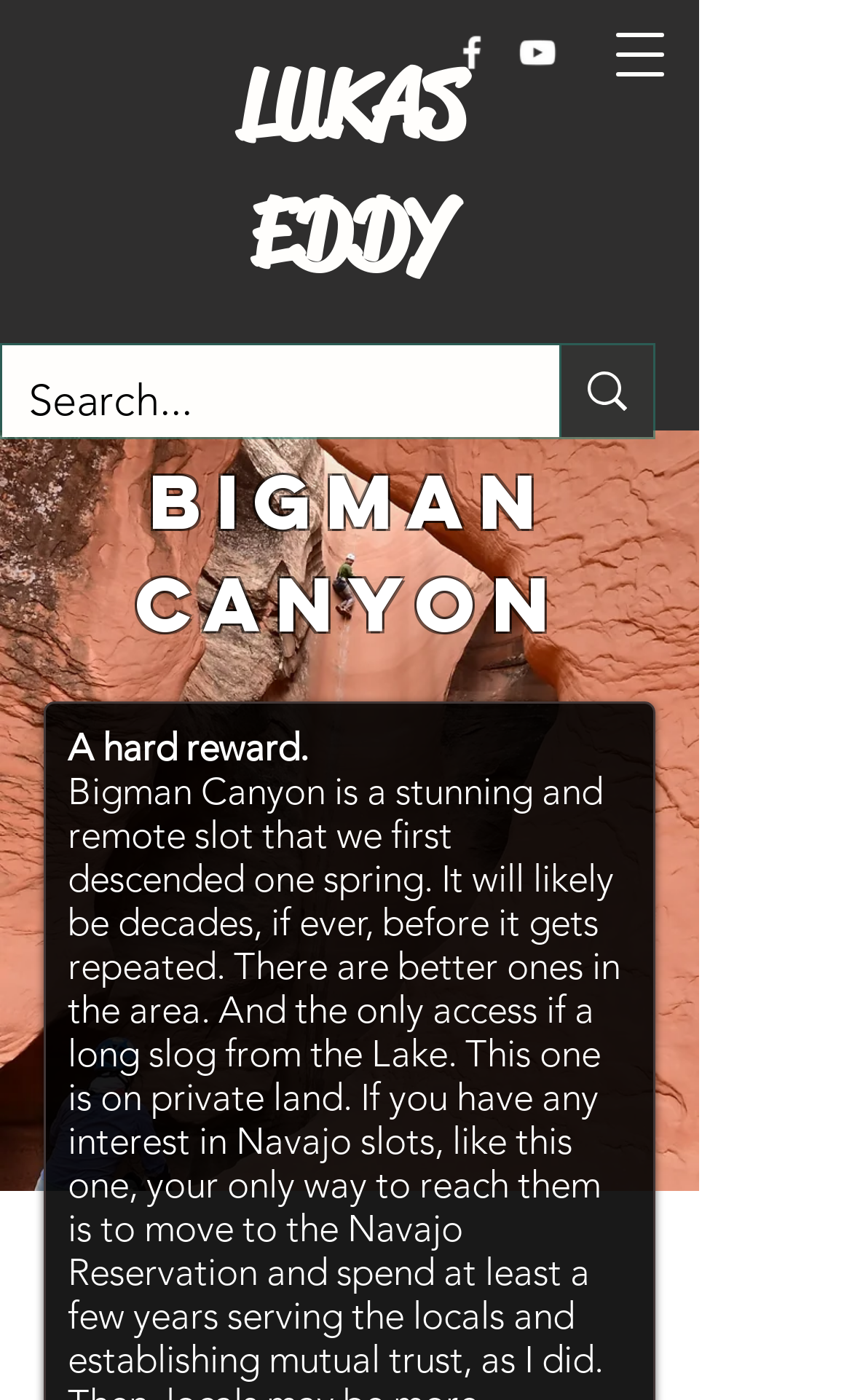Describe all the significant parts and information present on the webpage.

The webpage appears to be a personal website or blog, with a focus on the author's experiences and connections to Wyoming. At the top of the page, there is a social bar with links to Facebook and YouTube, each accompanied by an icon. Below the social bar, the author's name "LUKAS EDDY" is prominently displayed.

To the right of the author's name, there is a button to open a navigation menu. Below this, there is a search function that allows users to search the website, accompanied by a search icon.

The main content of the page is divided into sections, with a heading "bigman canyon" standing out. Below this heading, there is a brief paragraph of text that reads "A hard reward." The tone of the text suggests that the author is reflecting on their experiences in Wyoming, which is reinforced by the meta description that mentions the state's open spaces and small population.

Throughout the page, there are no images other than the social media icons and the search icon. The overall layout is simple and easy to navigate, with clear headings and concise text.